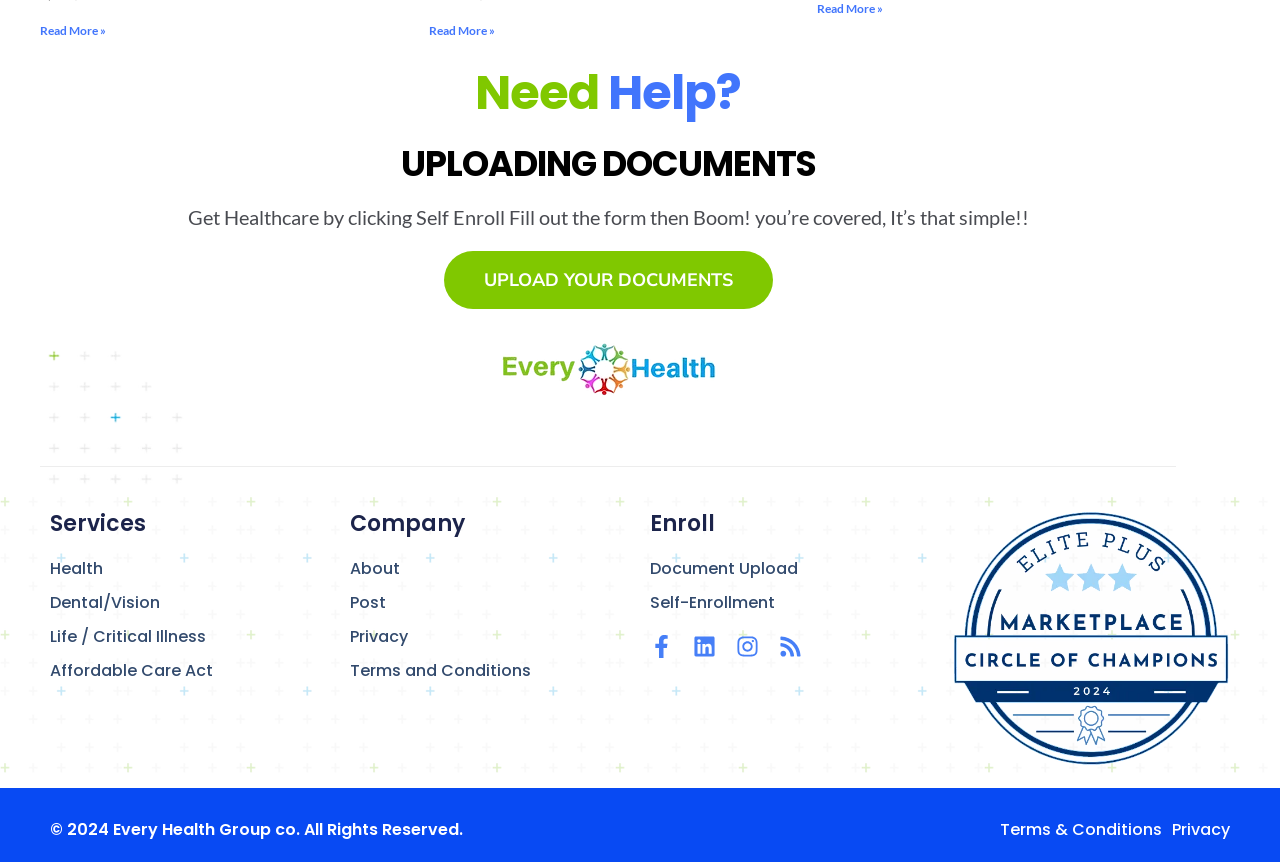Locate the bounding box coordinates of the element that should be clicked to fulfill the instruction: "Follow on Facebook".

[0.508, 0.737, 0.526, 0.764]